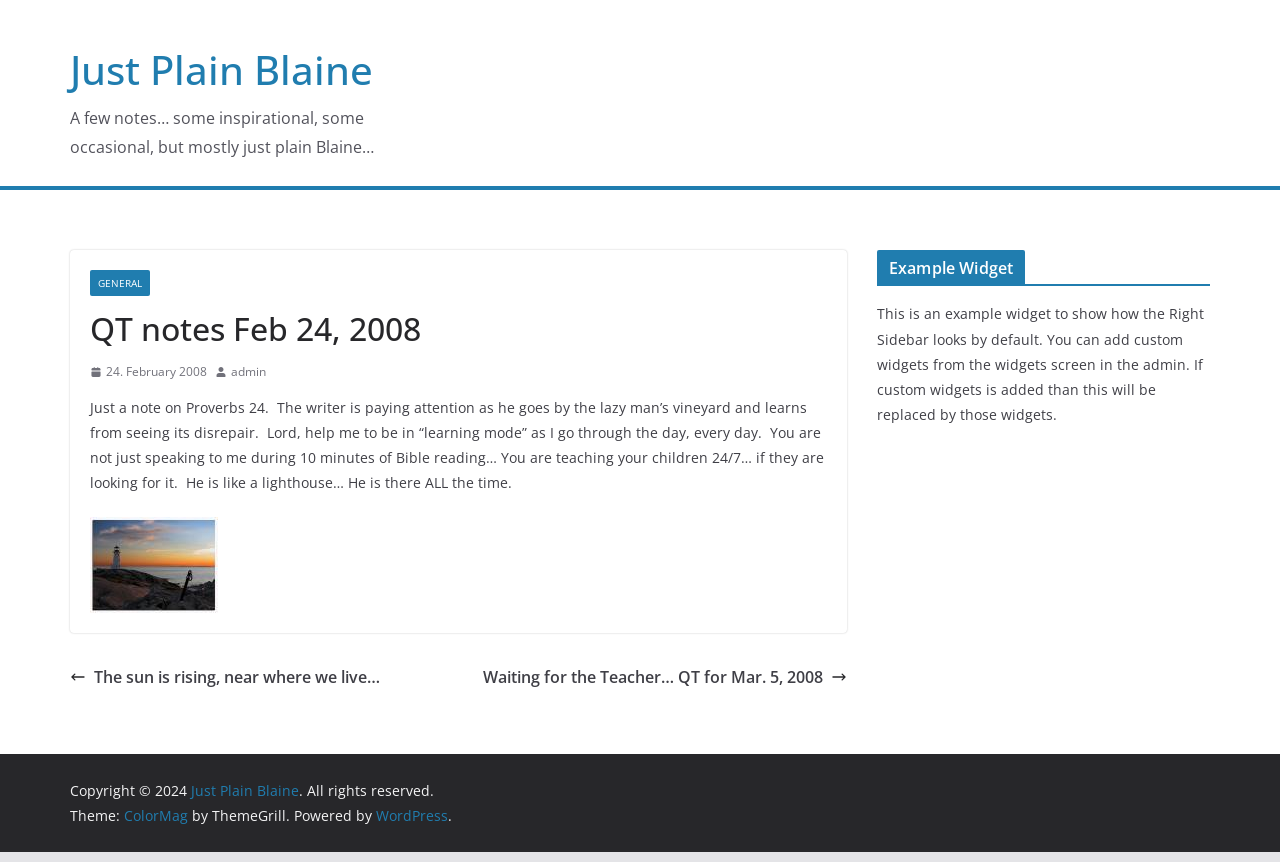Determine the bounding box coordinates for the element that should be clicked to follow this instruction: "view pit honor roll". The coordinates should be given as four float numbers between 0 and 1, in the format [left, top, right, bottom].

None